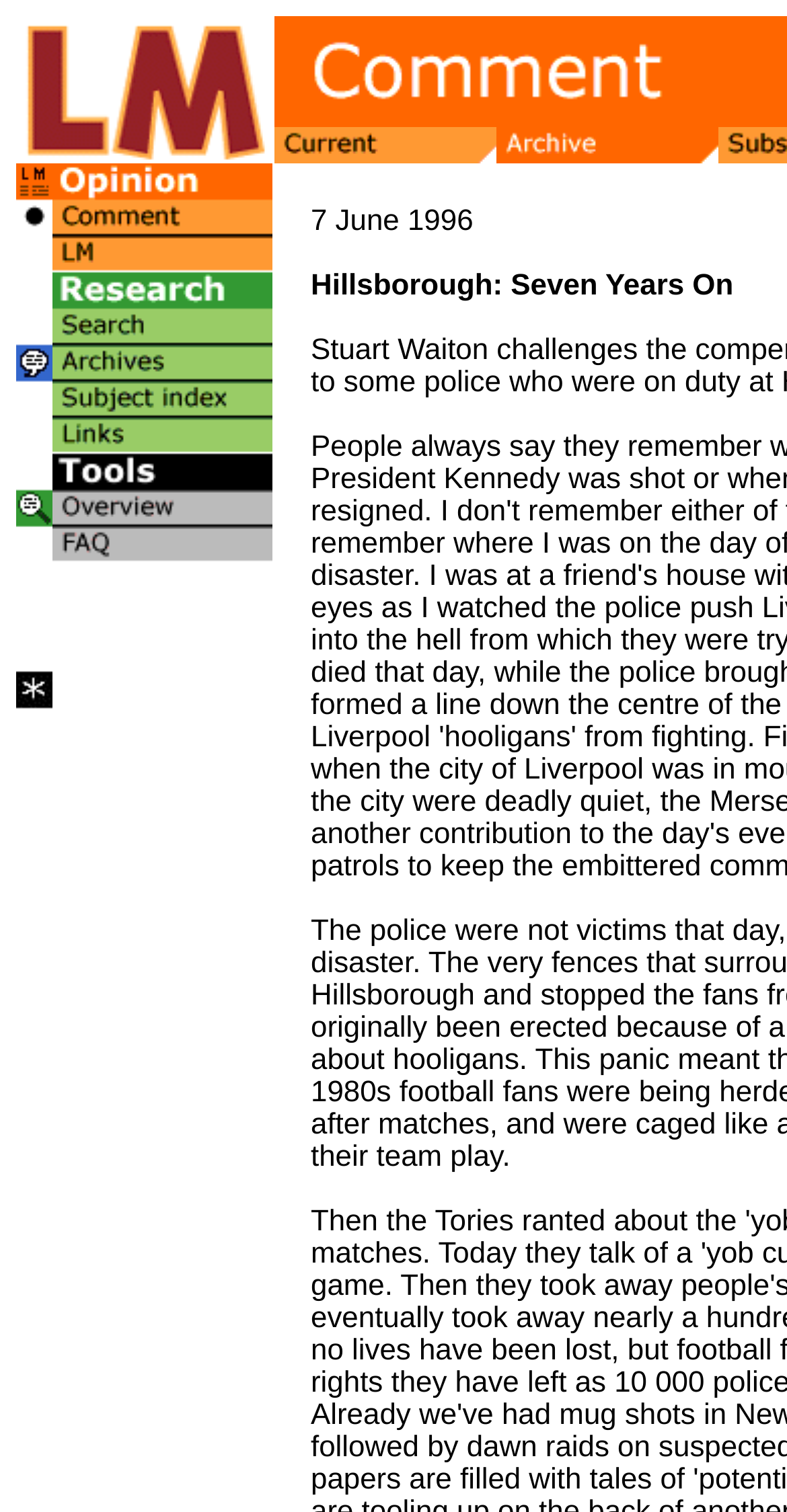Reply to the question below using a single word or brief phrase:
What is the relative position of the 'Archive' tab?

Rightmost